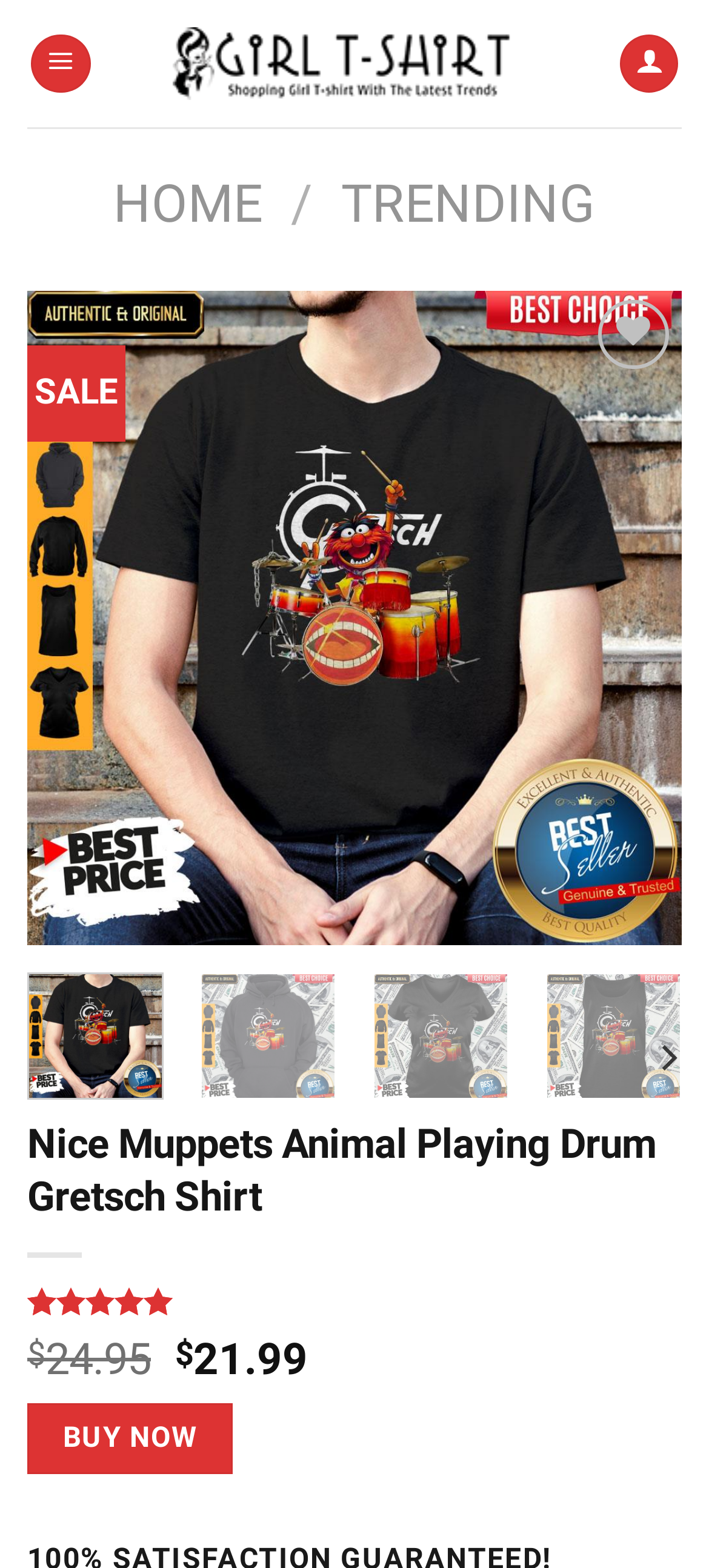Determine the bounding box coordinates for the area that needs to be clicked to fulfill this task: "Learn about Indigenous culture". The coordinates must be given as four float numbers between 0 and 1, i.e., [left, top, right, bottom].

None